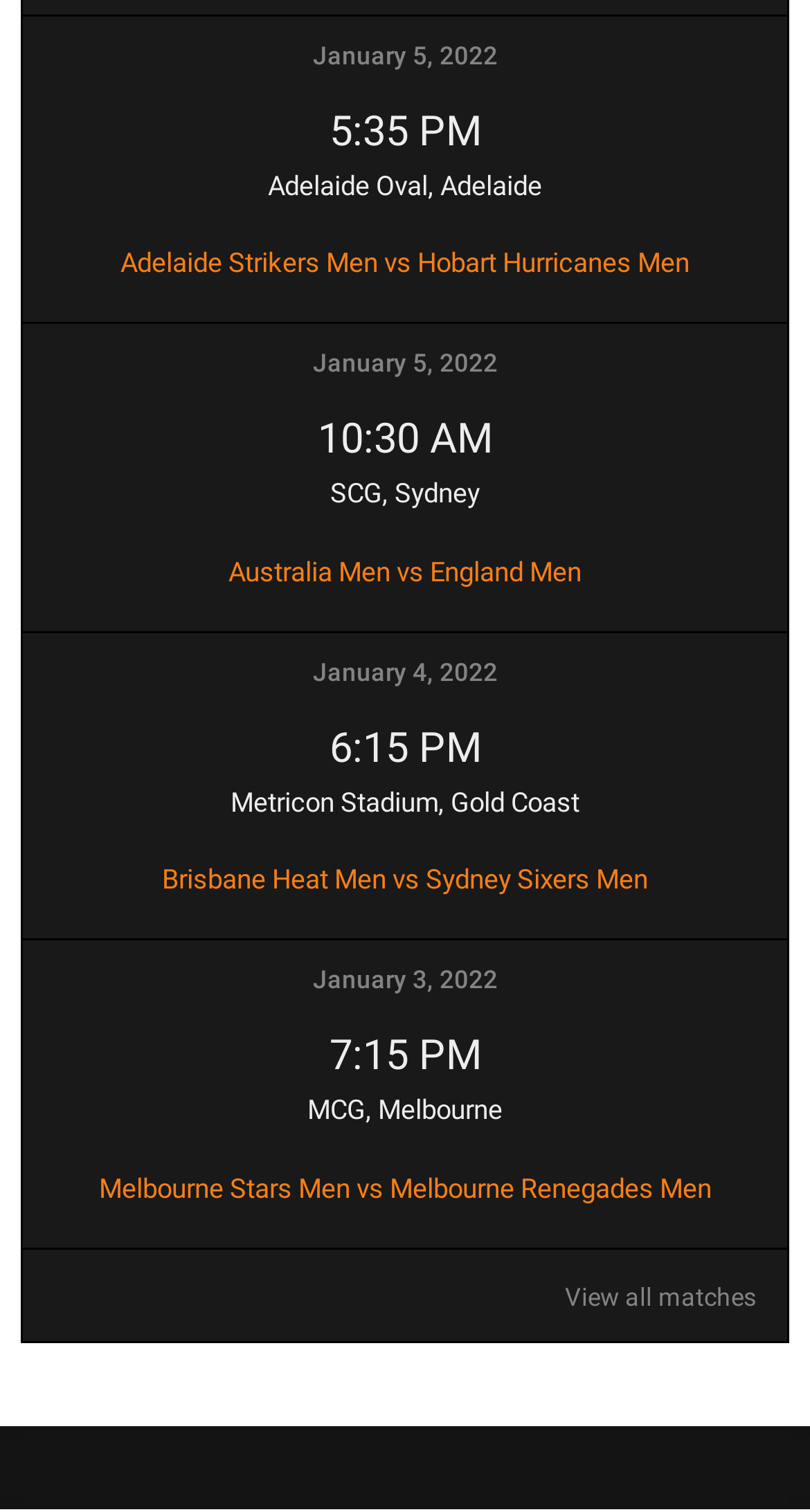Examine the image and give a thorough answer to the following question:
What is the venue of the match between Adelaide Strikers Men and Hobart Hurricanes Men?

I examined the first gridcell element and found the StaticText 'Adelaide Oval, Adelaide' which is the venue of the match between Adelaide Strikers Men and Hobart Hurricanes Men.